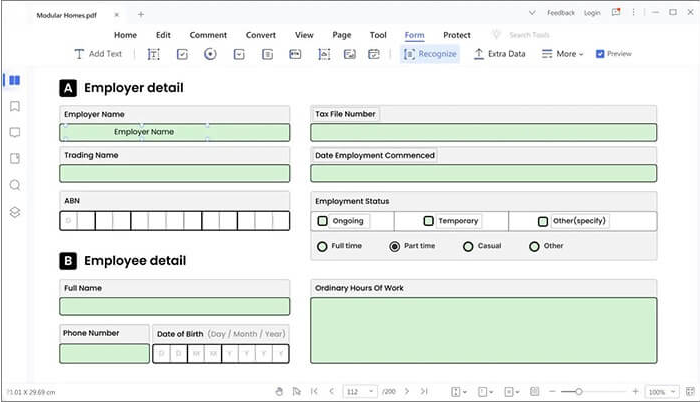How do users select the Employment Status?
From the image, respond with a single word or phrase.

Radio buttons